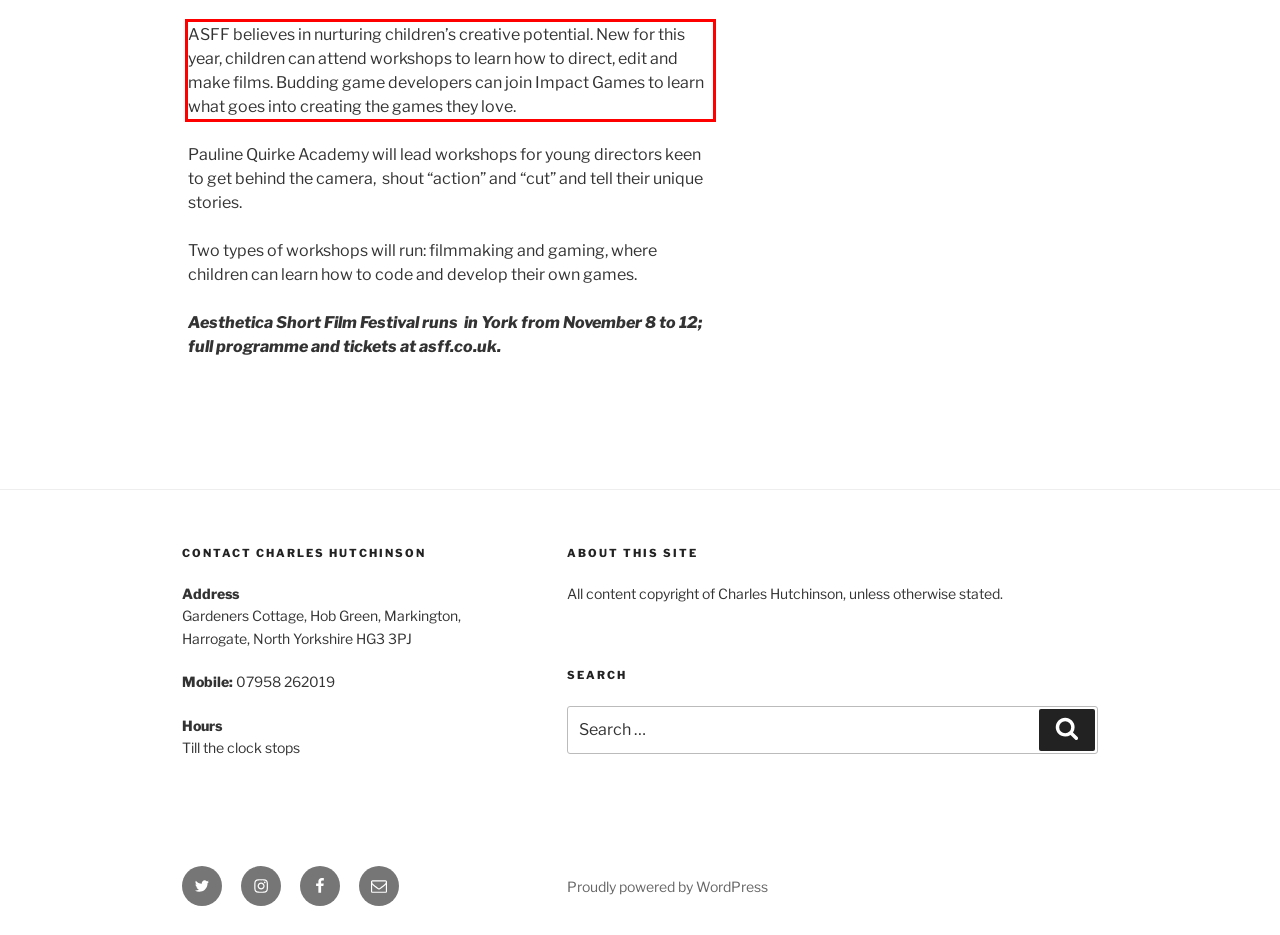You have a screenshot of a webpage, and there is a red bounding box around a UI element. Utilize OCR to extract the text within this red bounding box.

ASFF believes in nurturing children’s creative potential. New for this year, children can attend workshops to learn how to direct, edit and make films. Budding game developers can join Impact Games to learn what goes into creating the games they love.